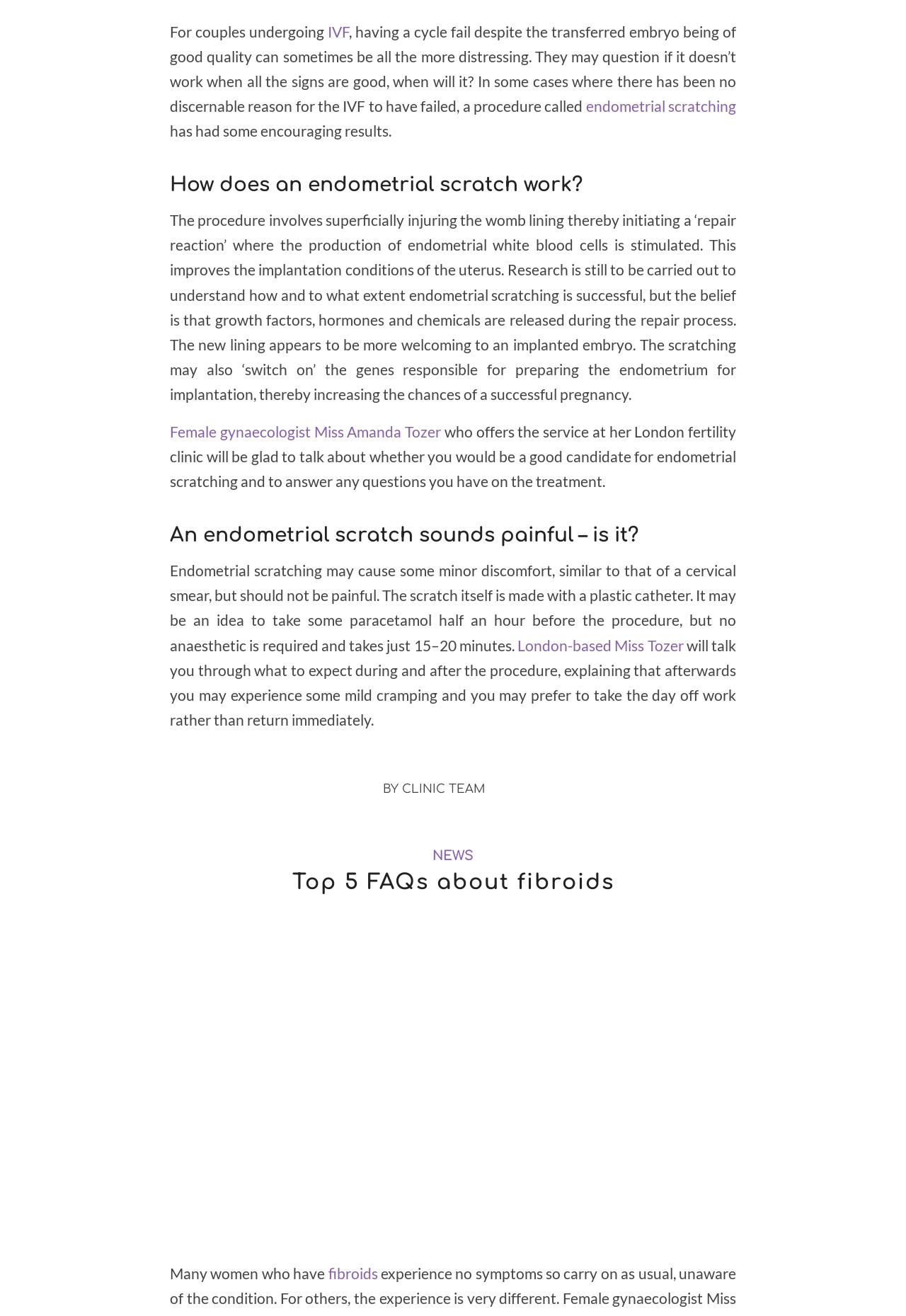Reply to the question with a single word or phrase:
What might a person experience after the endometrial scratching procedure?

Mild cramping